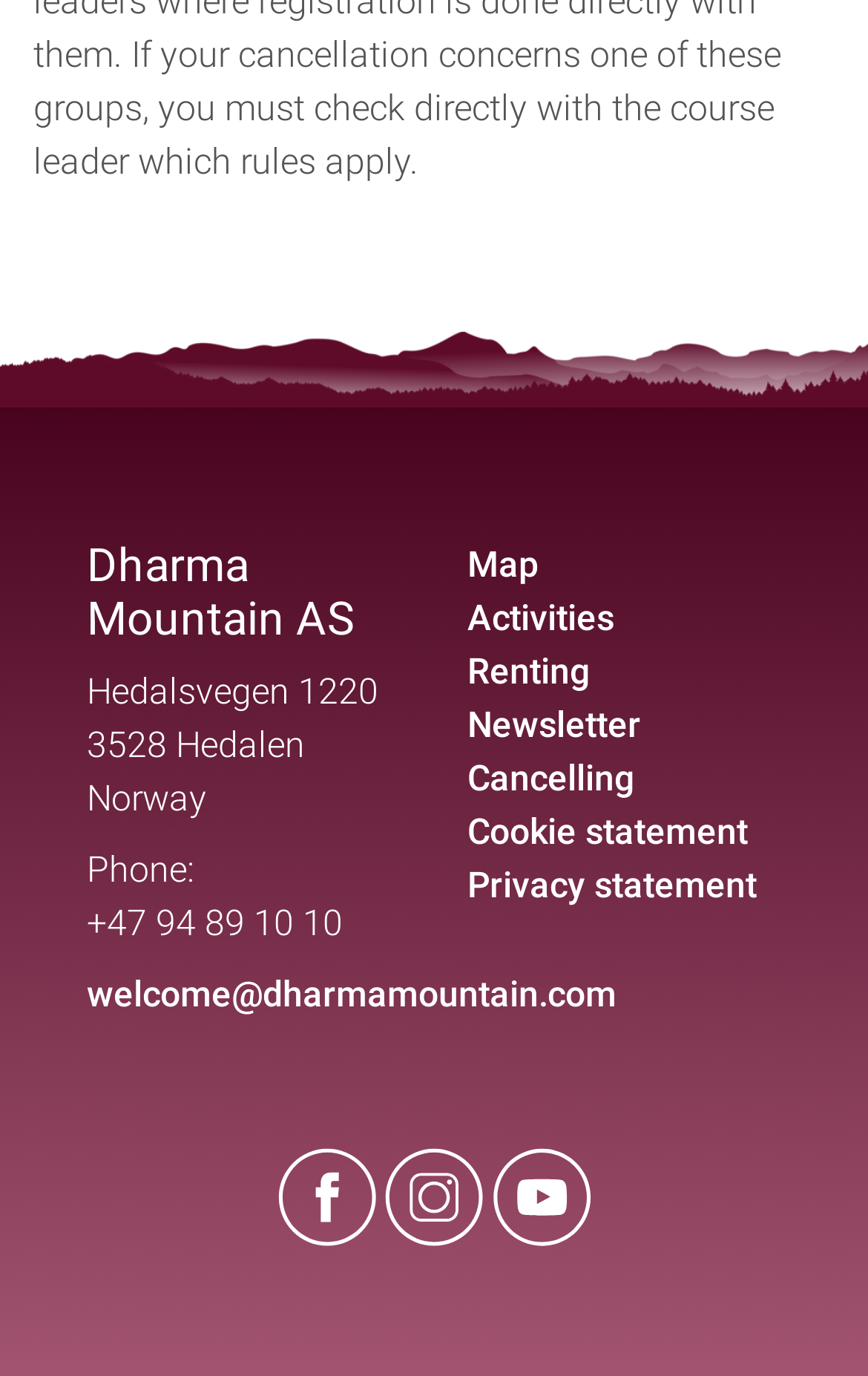Locate the bounding box of the UI element with the following description: "Renting".

[0.538, 0.472, 0.679, 0.502]